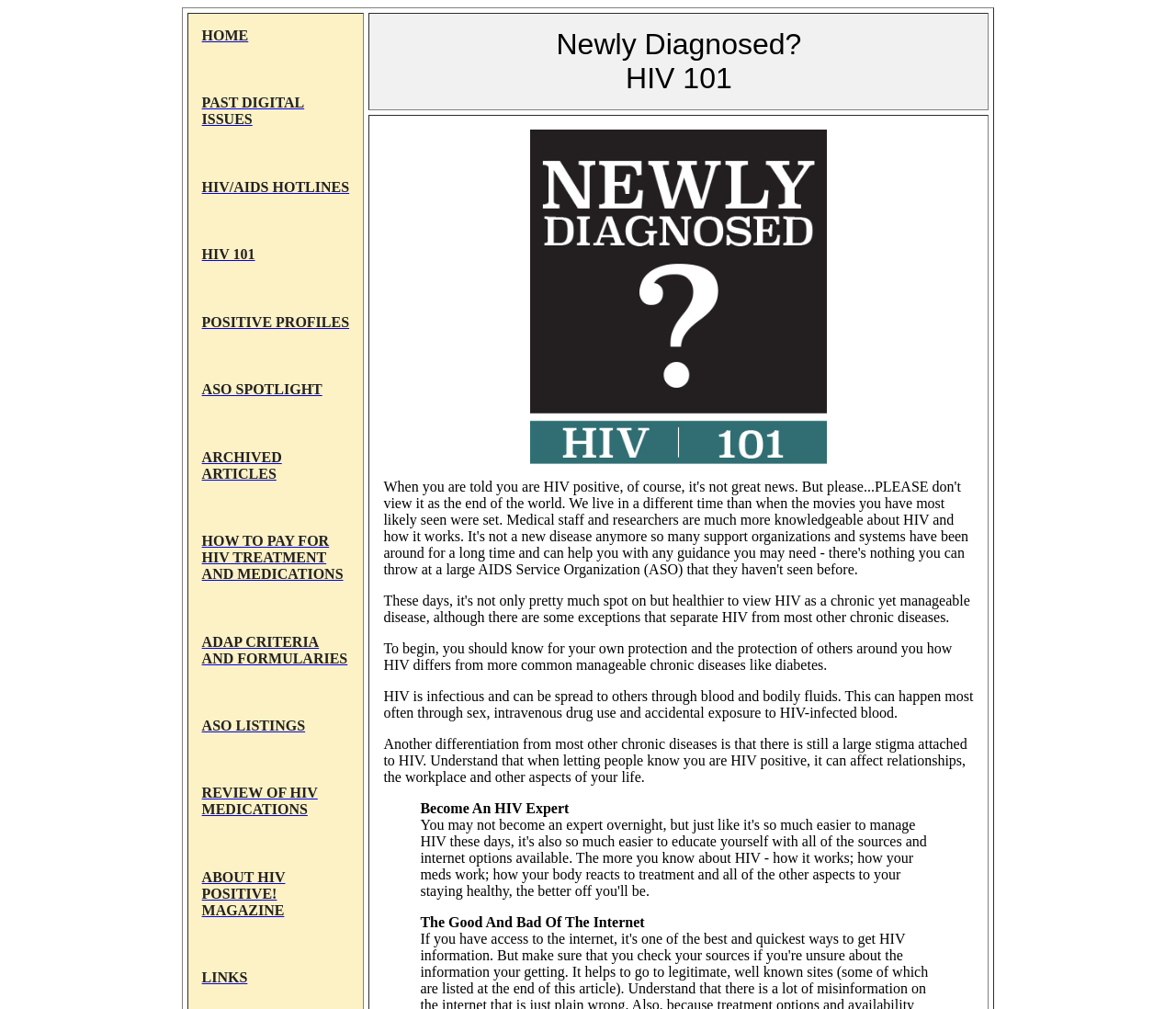Please determine the bounding box coordinates of the section I need to click to accomplish this instruction: "View PAST DIGITAL ISSUES".

[0.172, 0.091, 0.259, 0.127]